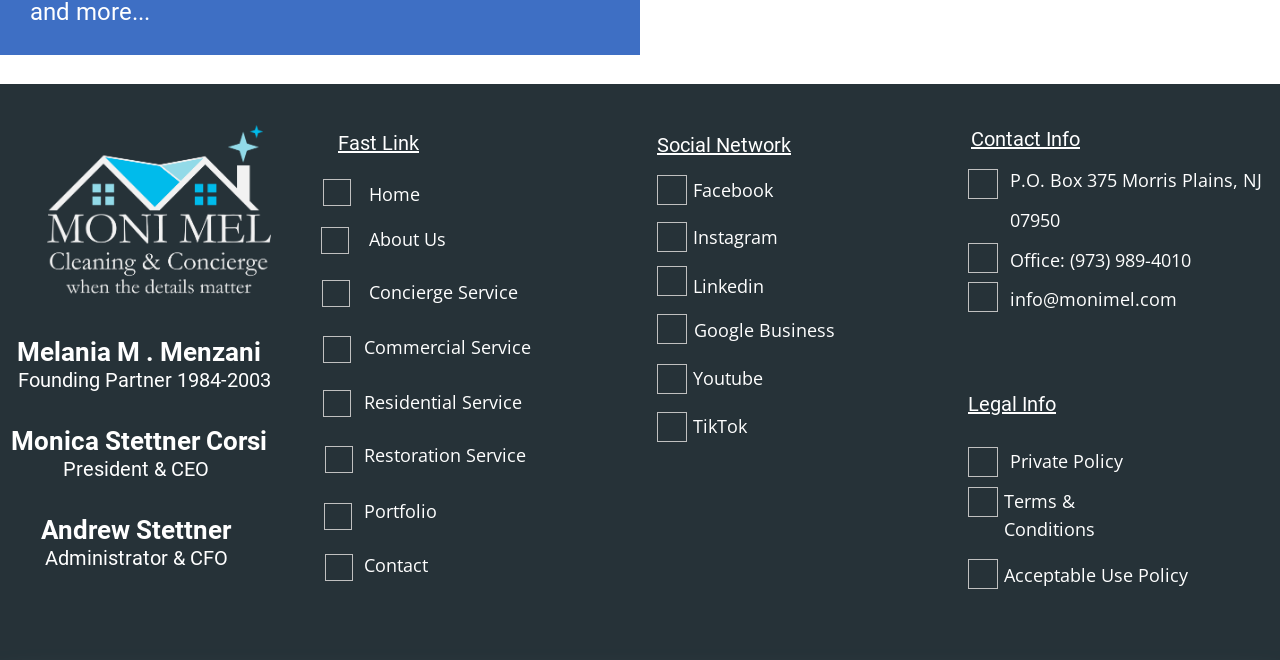Give a concise answer of one word or phrase to the question: 
Who is the President & CEO of the company?

Monica Stettner Corsi